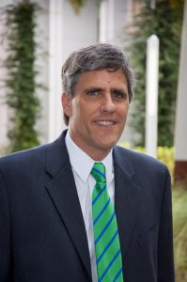Give a detailed account of the visual elements in the image.

The image features a man dressed in a formal suit with a white shirt and a green tie that has blue stripes, standing outdoors. The background suggests a well-maintained area, likely indicative of a business or community setting. This individual is associated with the discussion around the economic developments and growth in the Estero region, including projected job opportunities and business expansions following Hurricane Ian. Insights from local economists, including the impact on businesses and the community's resilience, hint at a future of prosperity and diversification, reflecting ongoing changes in the local economic landscape.